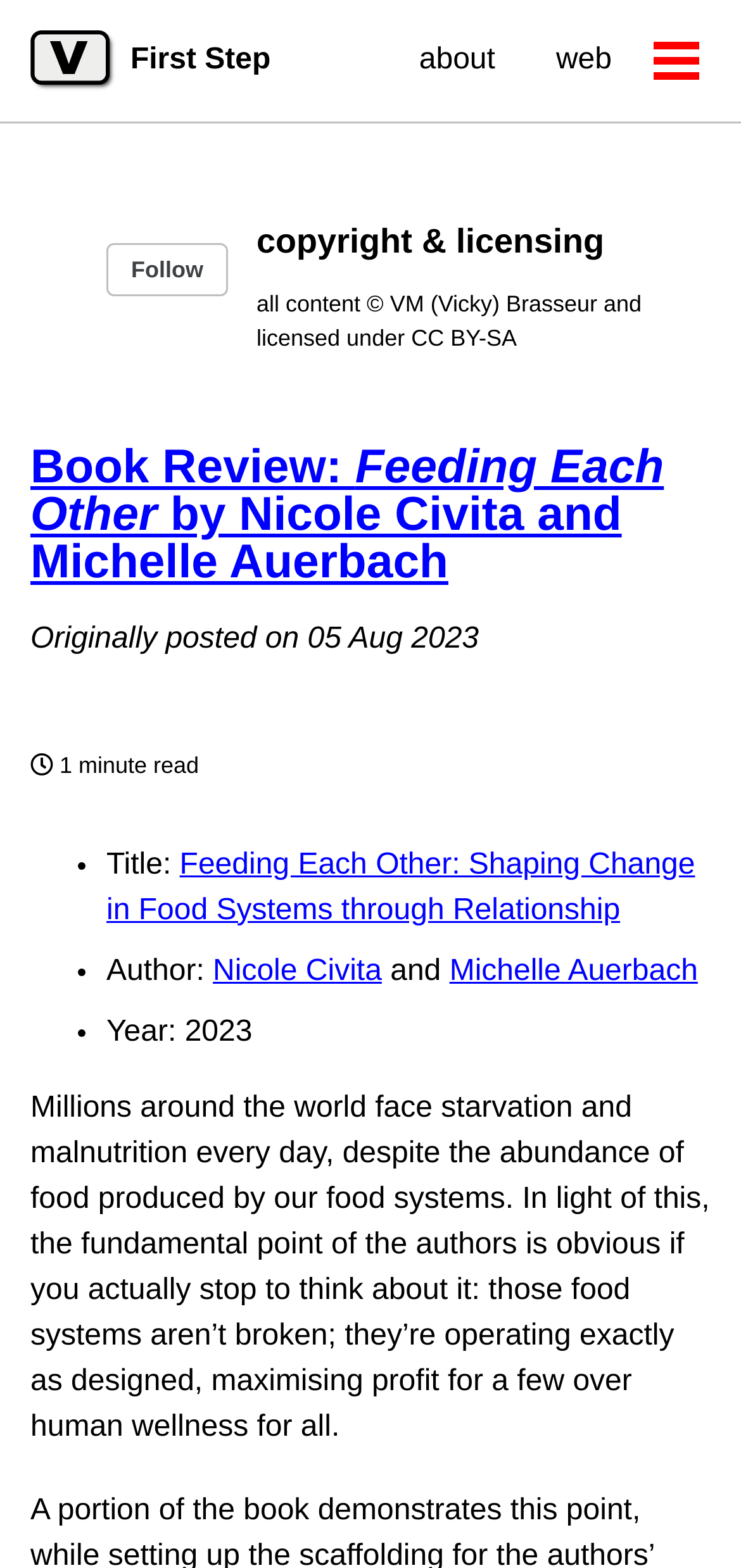Please provide the bounding box coordinates for the UI element as described: "alt="Bookmark and Share"". The coordinates must be four floats between 0 and 1, represented as [left, top, right, bottom].

None